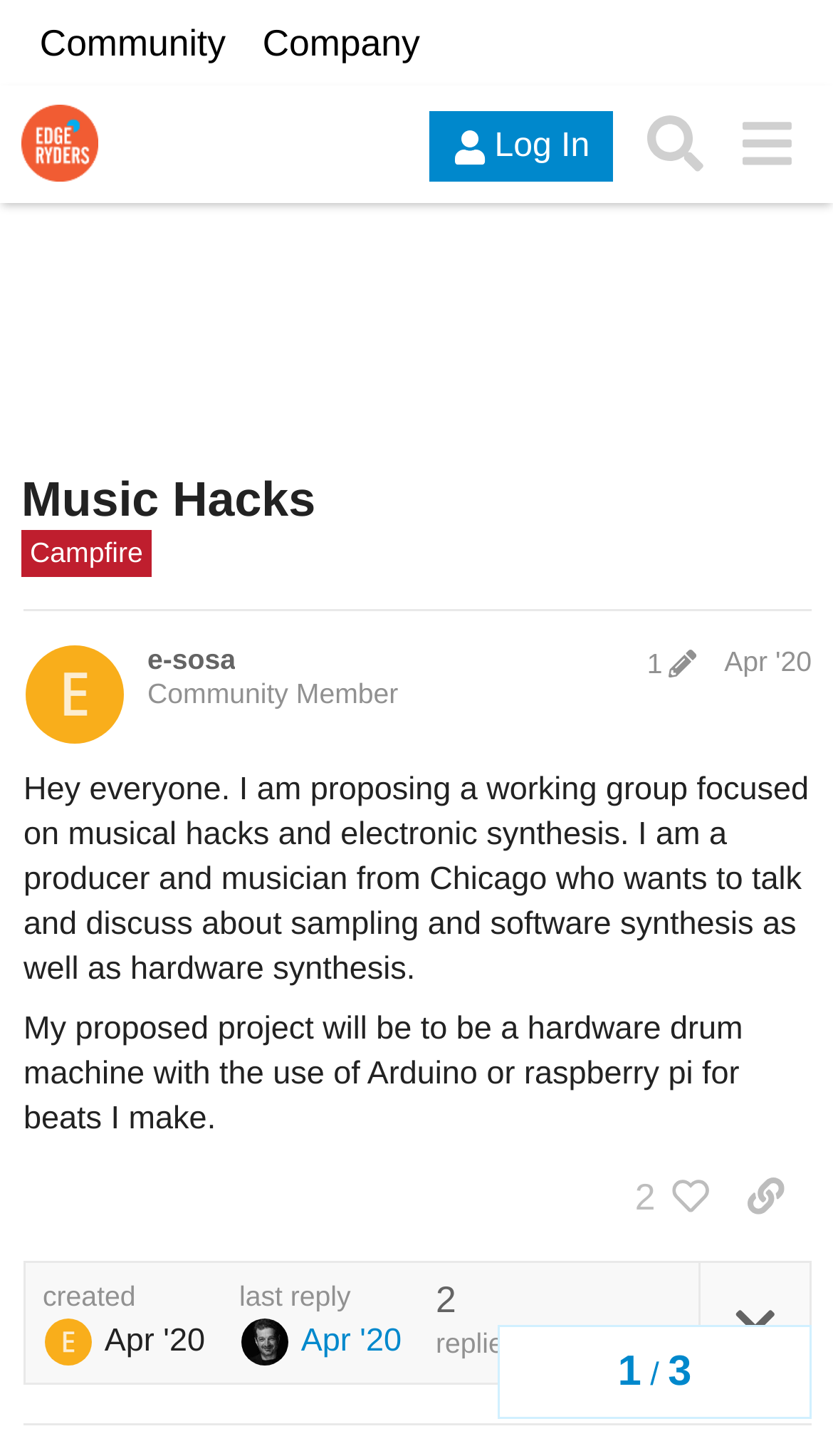What is the name of the community?
Deliver a detailed and extensive answer to the question.

I found the answer by looking at the top-left corner of the webpage, where it says 'Edgeryders' in a logo format, and also in the link 'Edgeryders' below it.